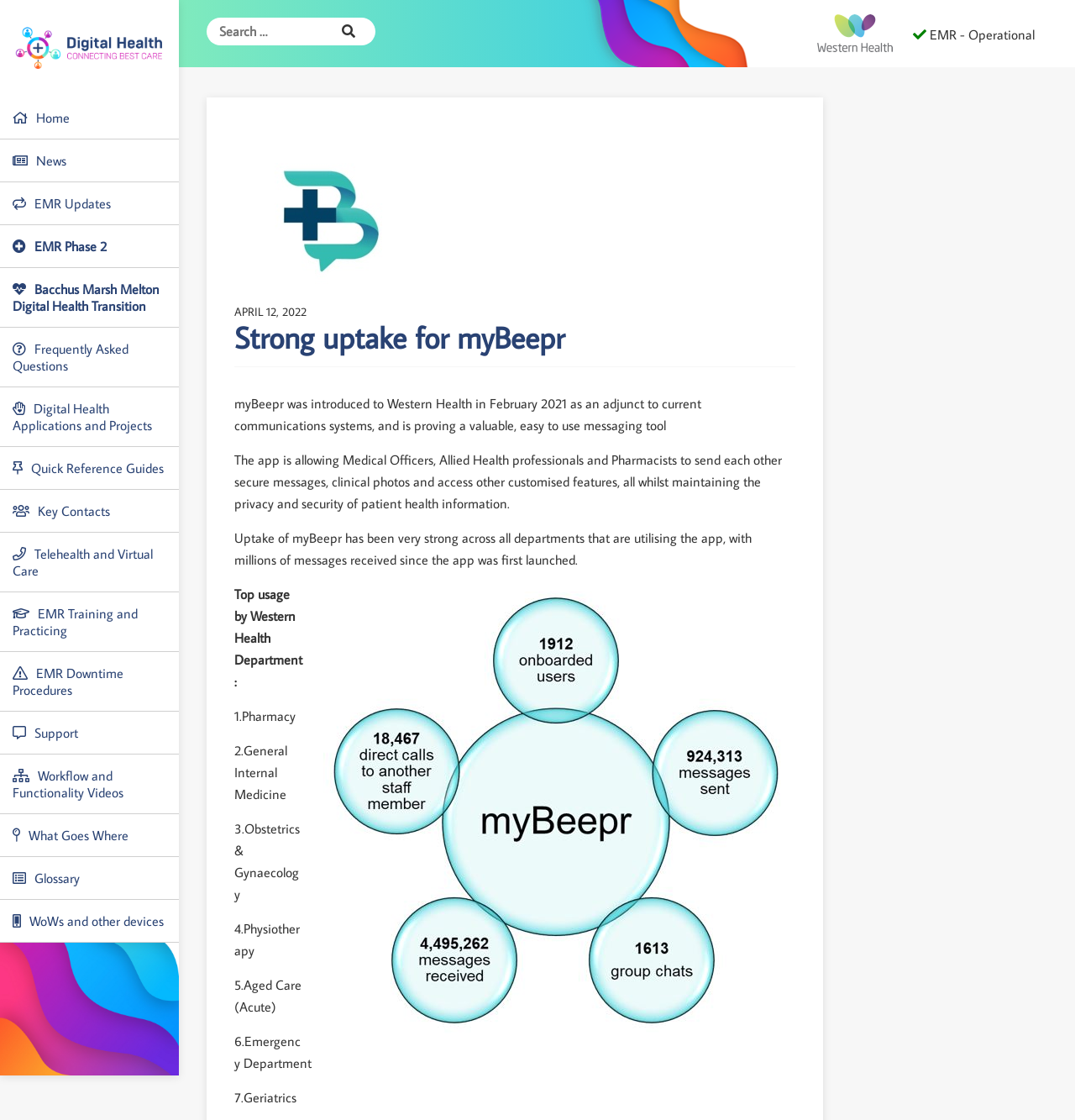Elaborate on the different components and information displayed on the webpage.

The webpage appears to be an article or news page about the strong uptake of myBeepr, a messaging tool used in Western Health. At the top of the page, there is a search bar with a search button on the right side. On the top right corner, there is a link to another page.

Below the search bar, there is a section with a heading "Strong uptake for myBeepr" and a date "APRIL 12, 2022". This section contains three paragraphs of text describing the introduction and benefits of myBeepr, including its features and strong uptake across various departments.

Following this section, there is a list of the top usage of myBeepr by Western Health Department, with the top seven departments listed in order, including Pharmacy, General Internal Medicine, and Obstetrics & Gynaecology.

On the left side of the page, there is a complementary section with a list of links to various pages, including Home, News, EMR Updates, and others. These links are arranged vertically, with the Home link at the top and the last link, WoWs and other devices, at the bottom.